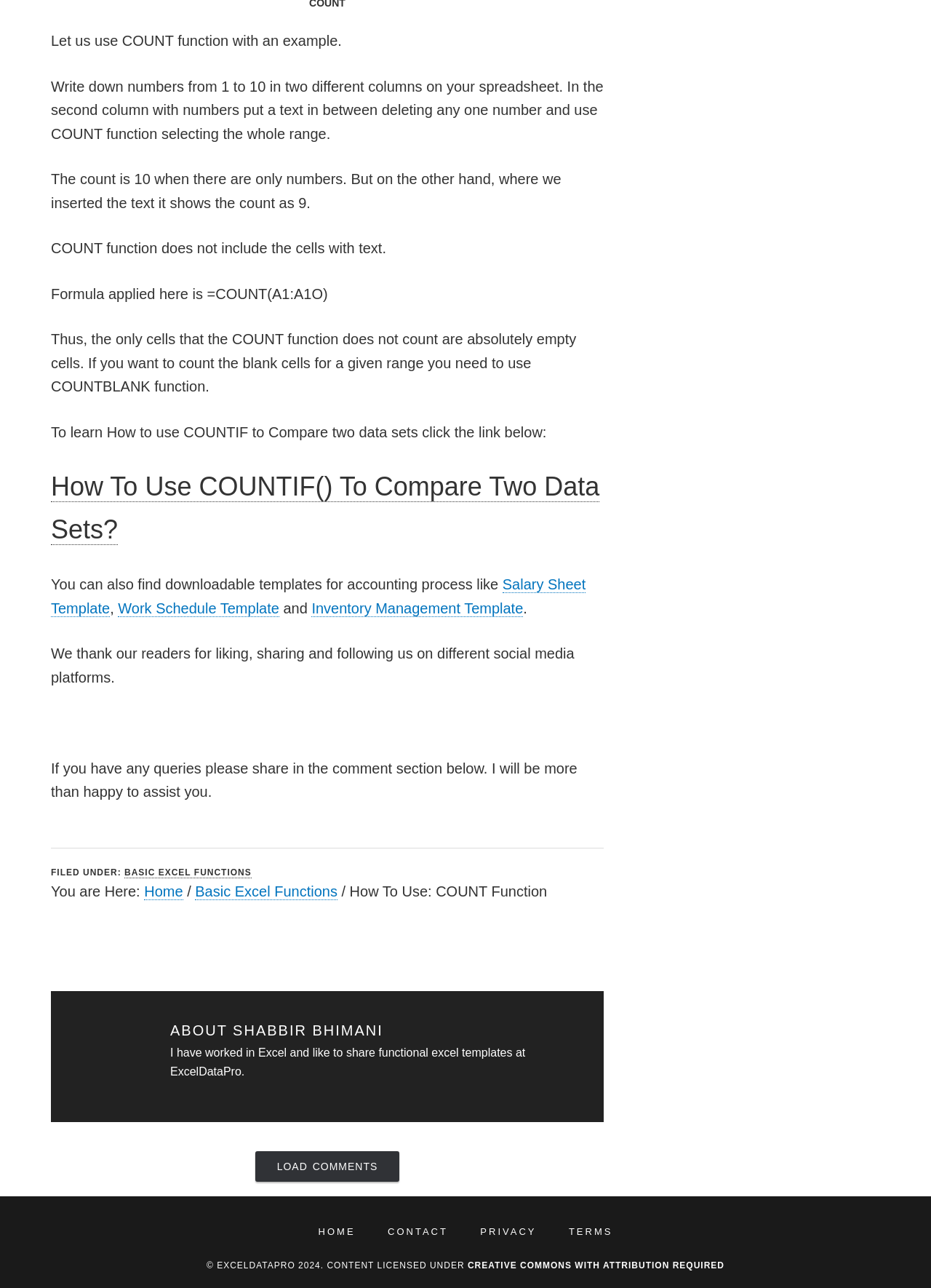Respond to the following question using a concise word or phrase: 
How can you count cells with text in a range?

Use COUNTA function